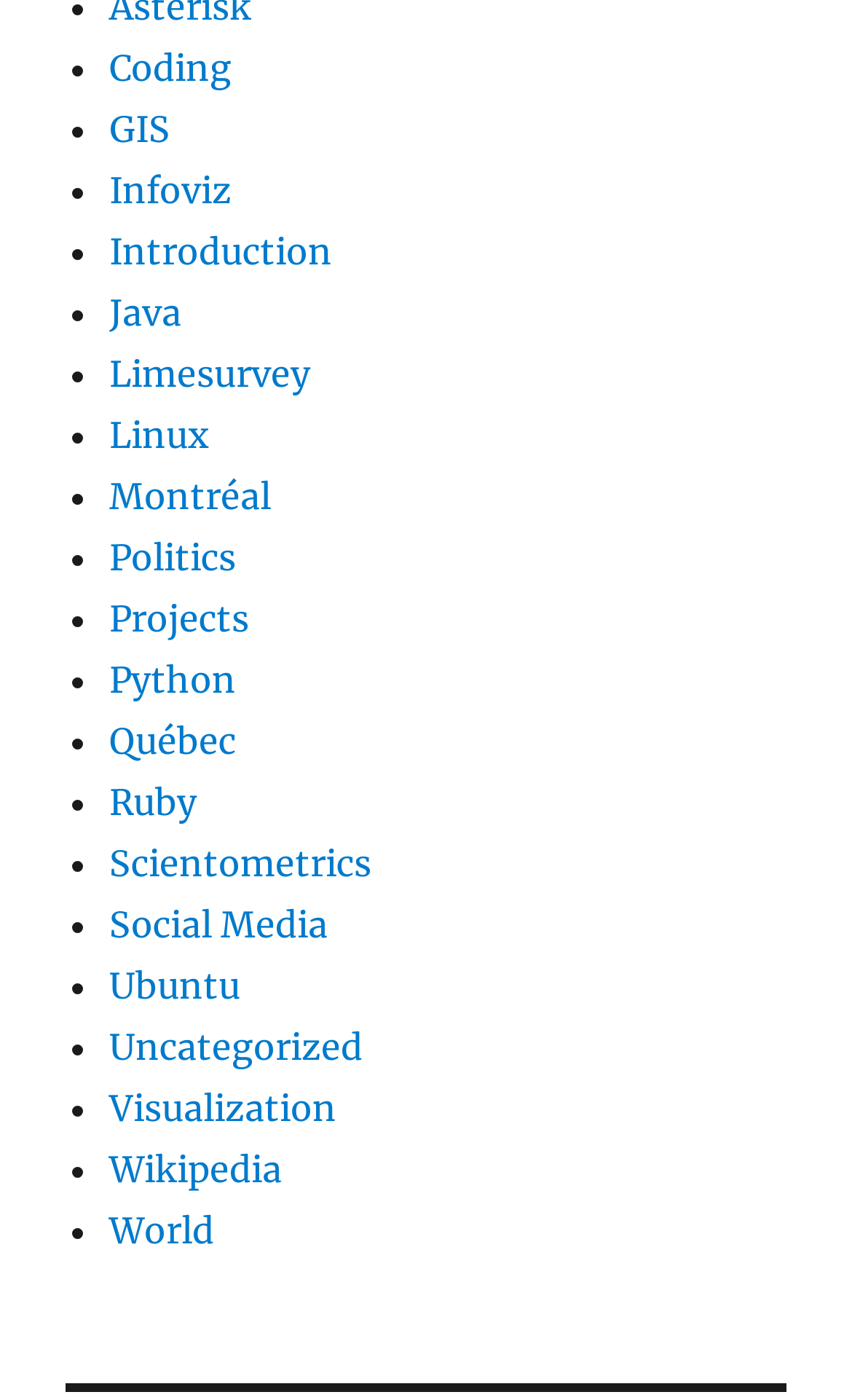What is the first item in the list?
Using the image as a reference, give a one-word or short phrase answer.

Coding